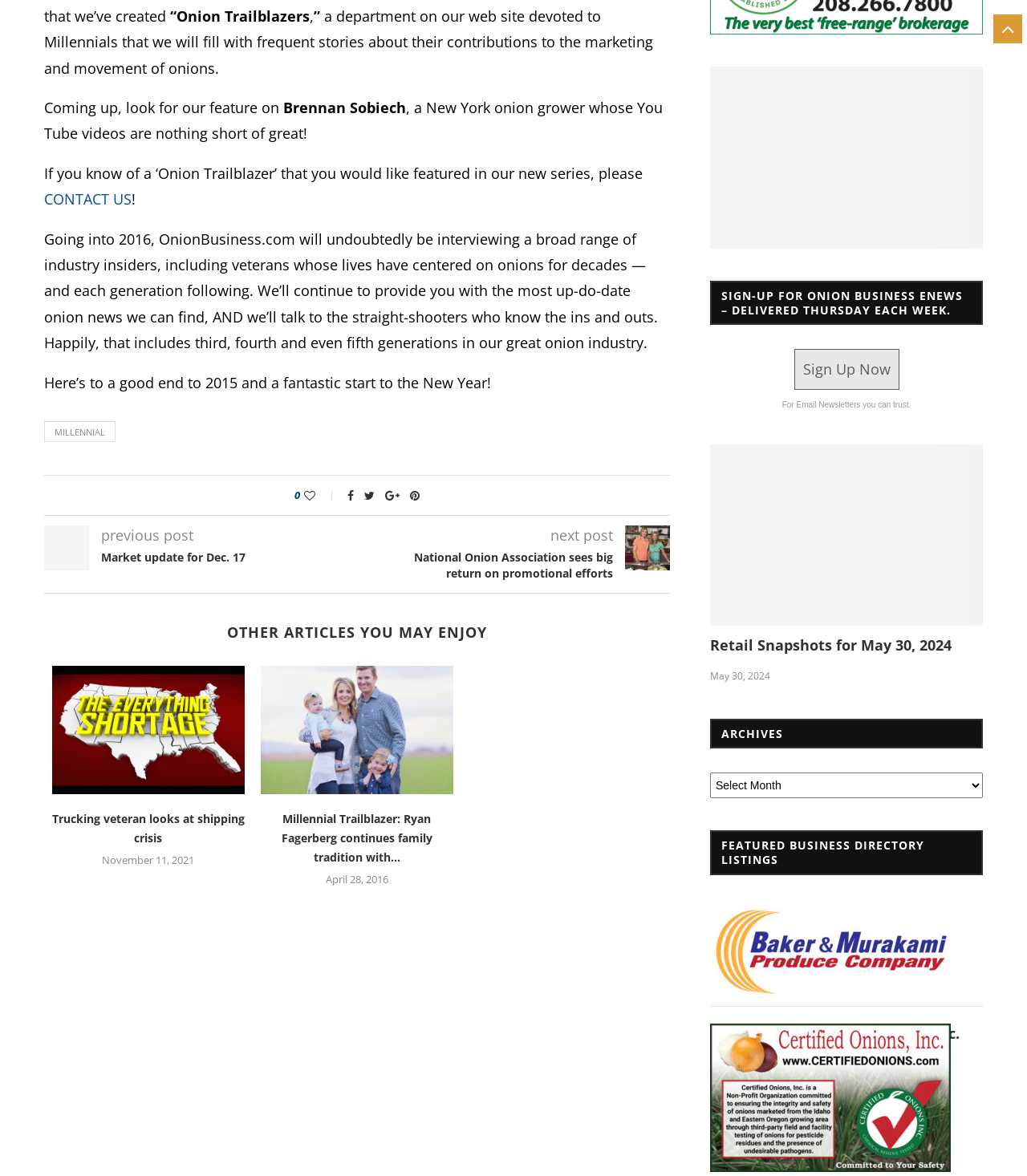Please give the bounding box coordinates of the area that should be clicked to fulfill the following instruction: "Click the 'CONTACT US' link". The coordinates should be in the format of four float numbers from 0 to 1, i.e., [left, top, right, bottom].

[0.043, 0.161, 0.128, 0.178]